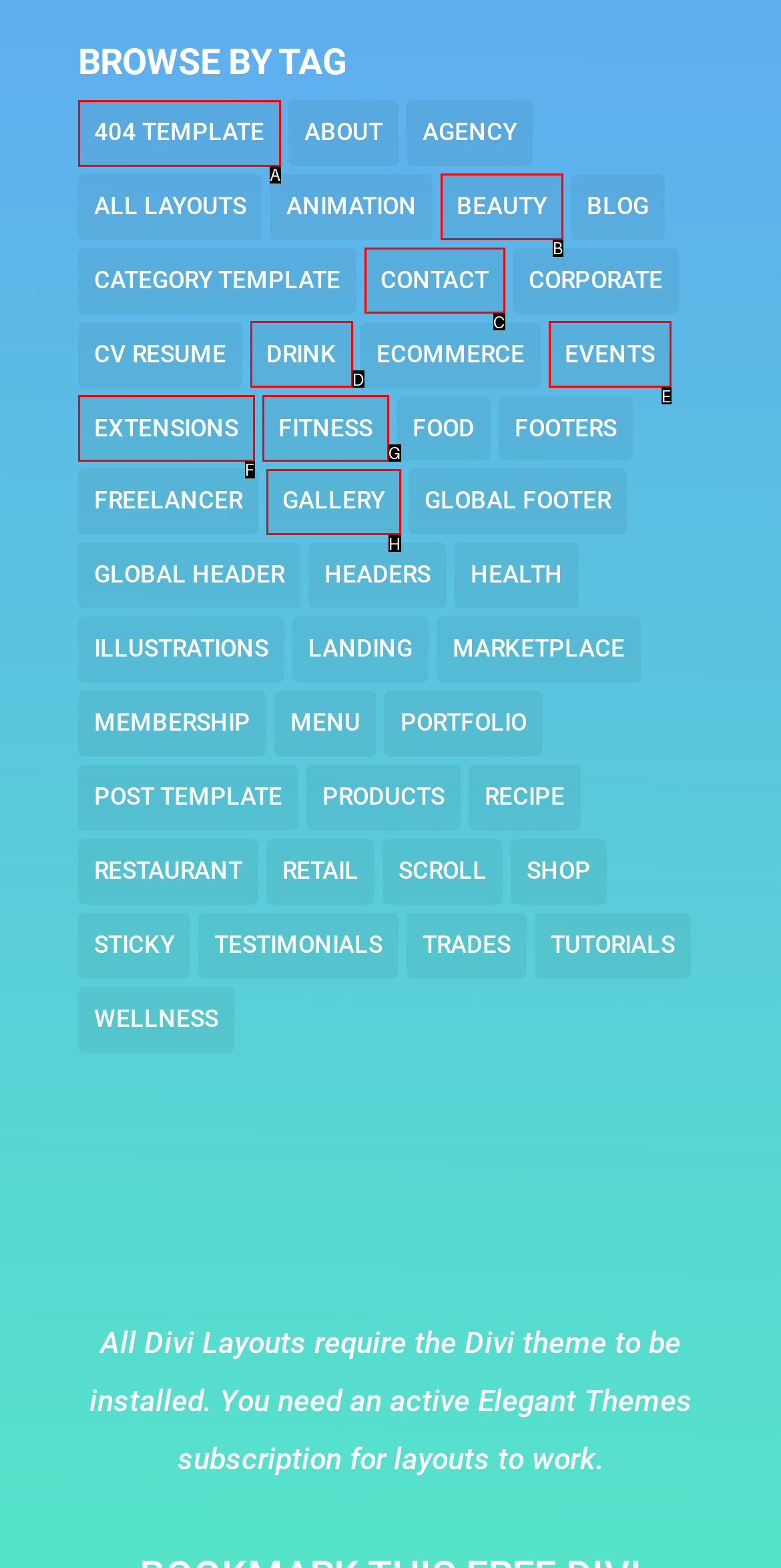Tell me which one HTML element I should click to complete the following task: Click the Overview link Answer with the option's letter from the given choices directly.

None